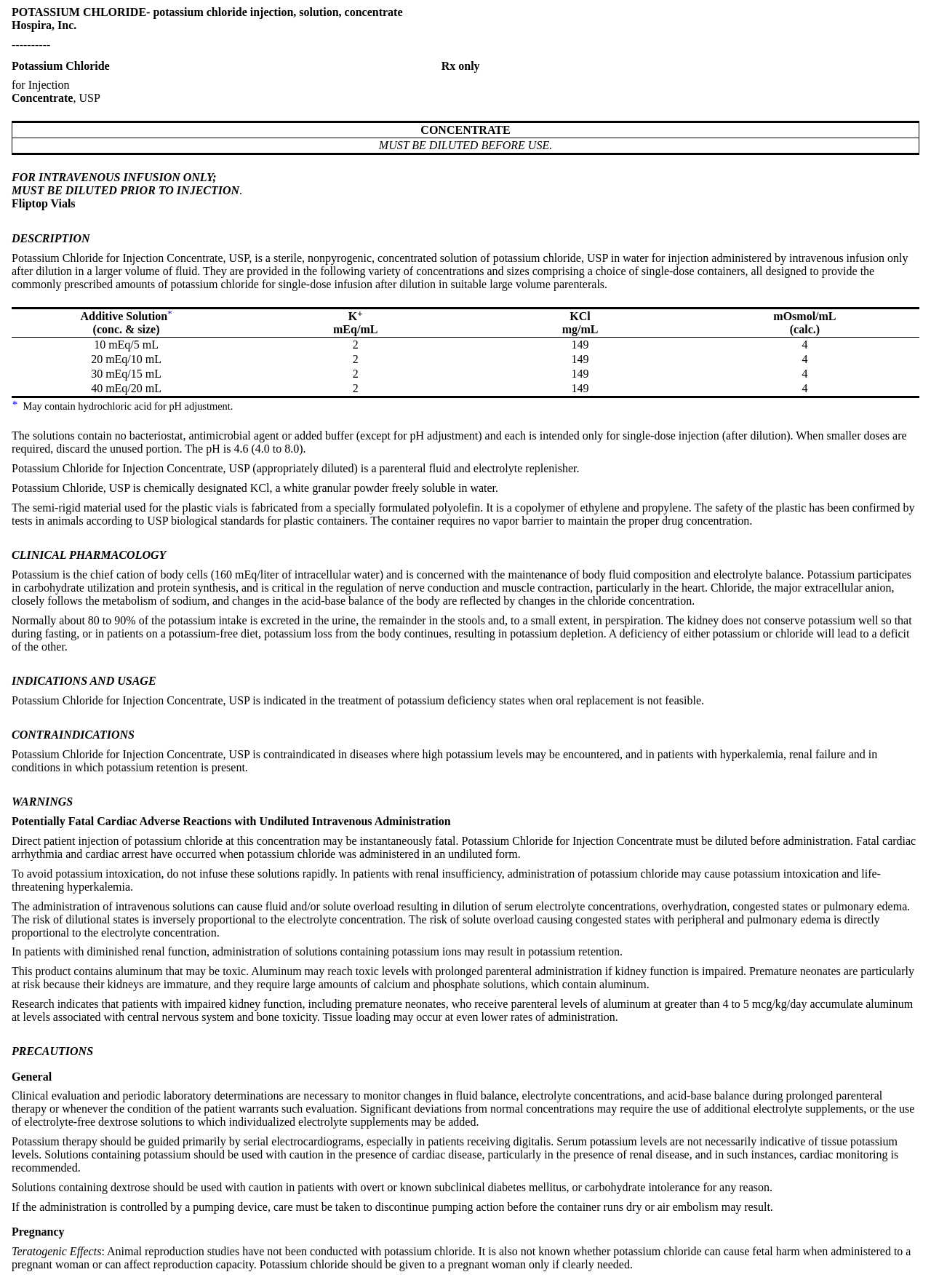What is the function of potassium in the body?
Please provide a single word or phrase answer based on the image.

Maintenance of body fluid composition and electrolyte balance